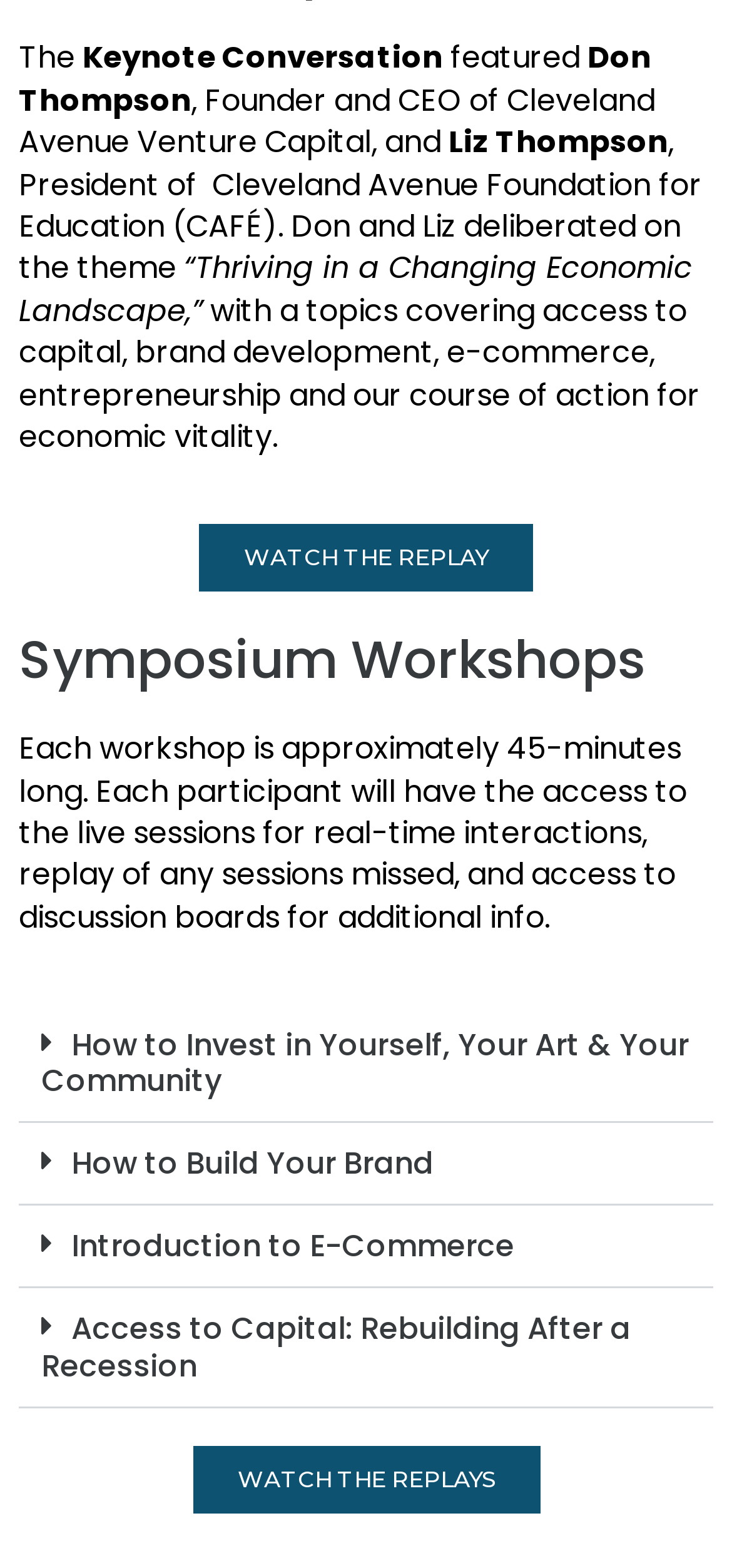Based on the image, provide a detailed and complete answer to the question: 
What is the topic of the fourth workshop?

The fourth workshop is described as 'Access to Capital: Rebuilding After a Recession' which is one of the topics covered in the symposium.